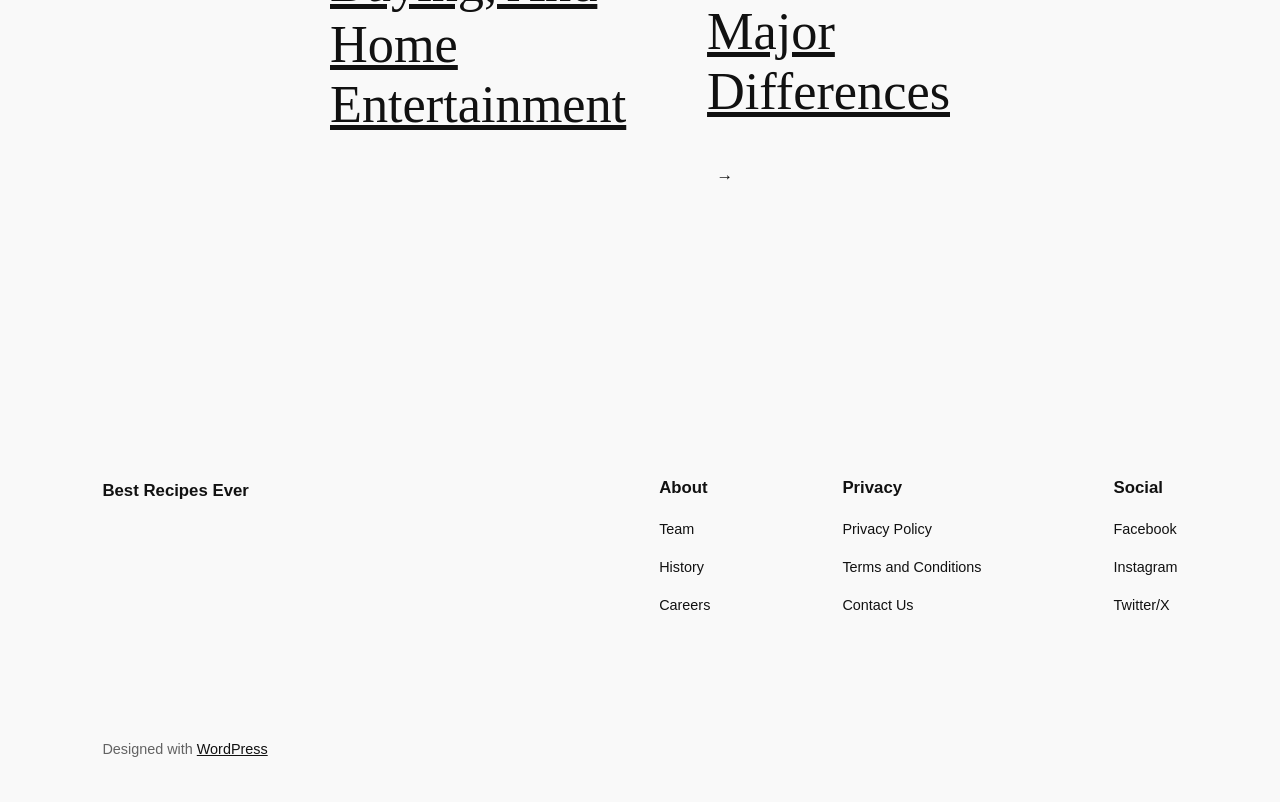What is the name of the website?
Respond with a short answer, either a single word or a phrase, based on the image.

Best Recipes Ever